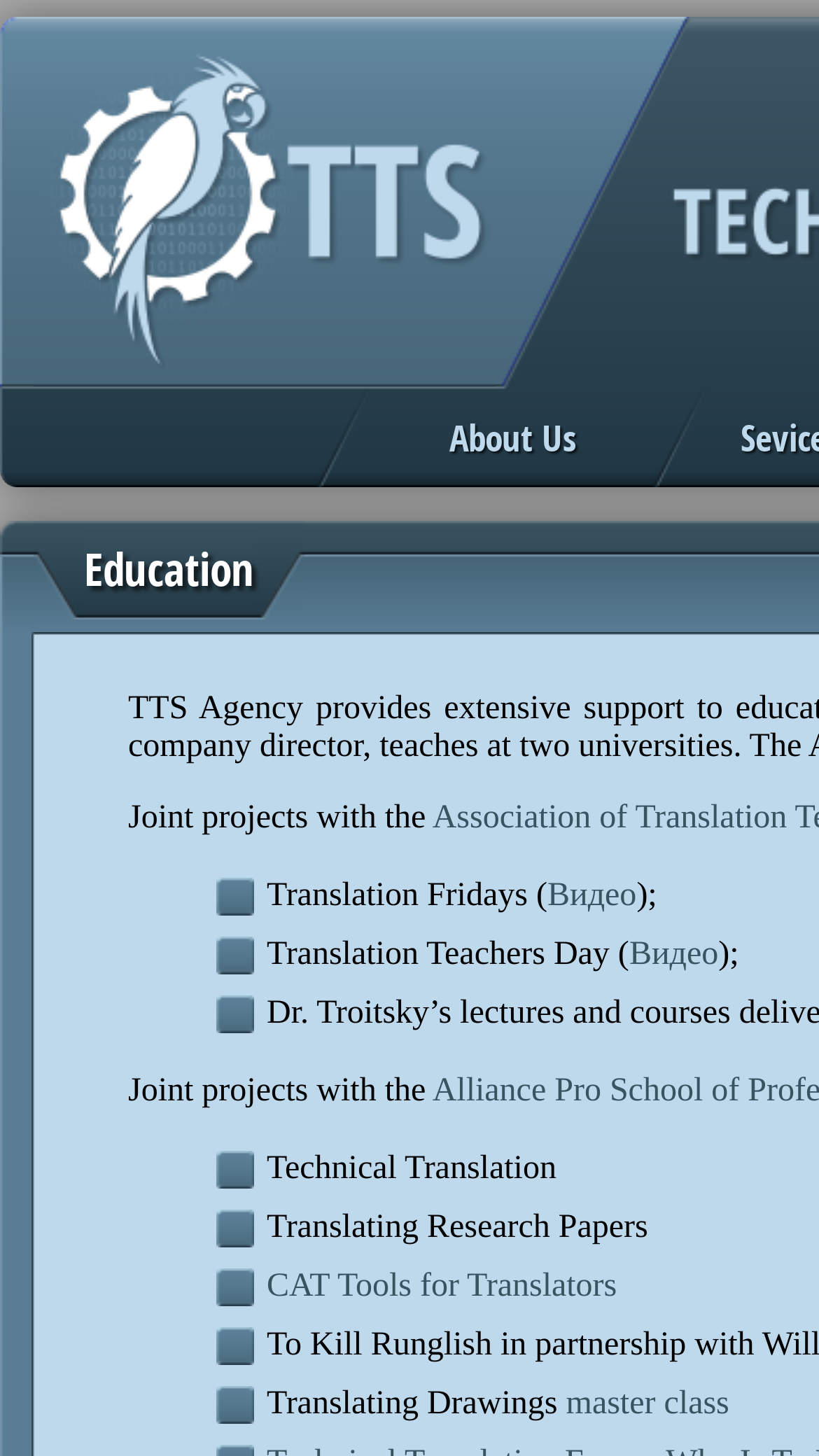Give a one-word or short phrase answer to this question: 
What is the last link on the webpage?

master class